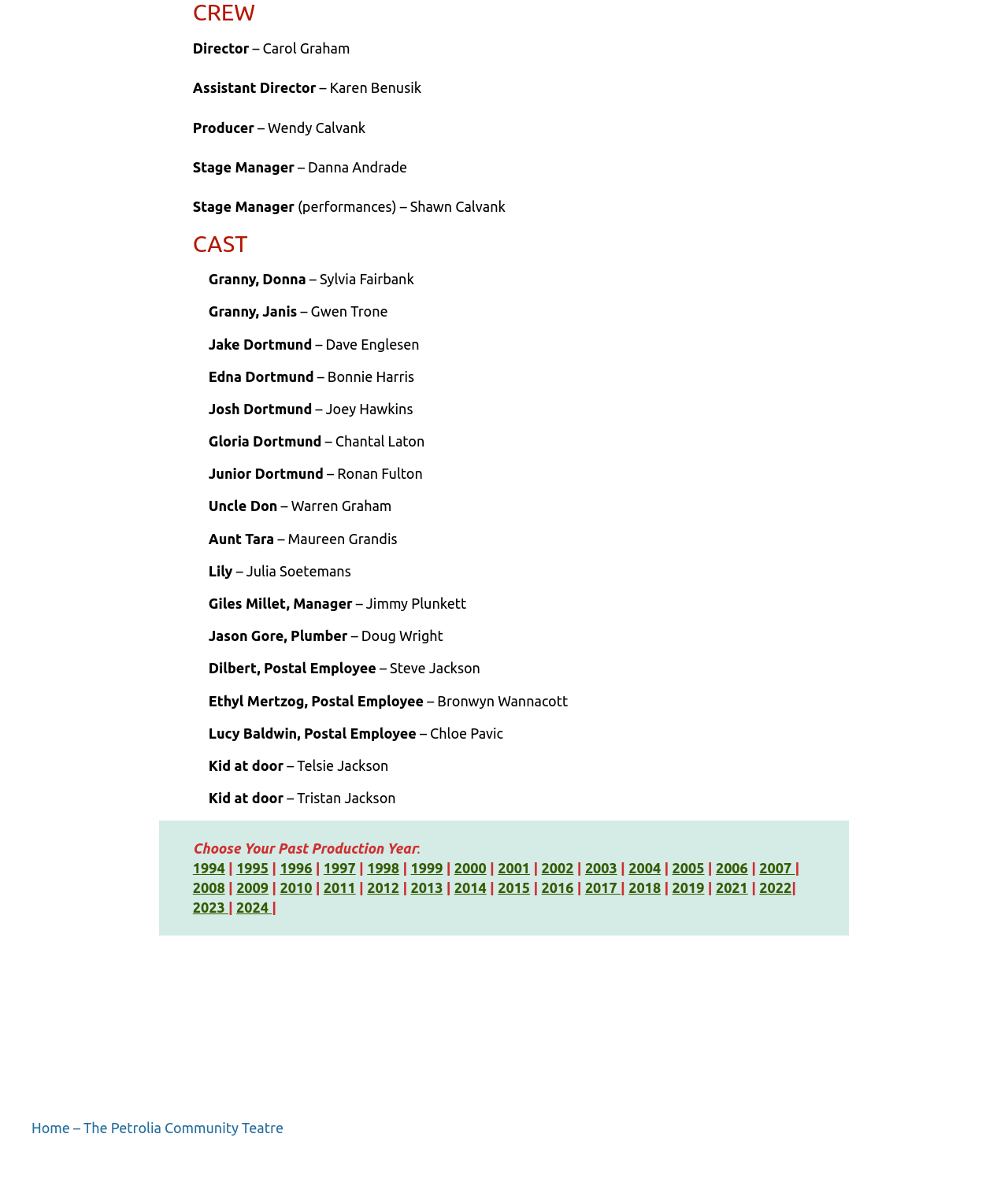Respond with a single word or phrase to the following question: What is the role of Carol Graham?

Assistant Director